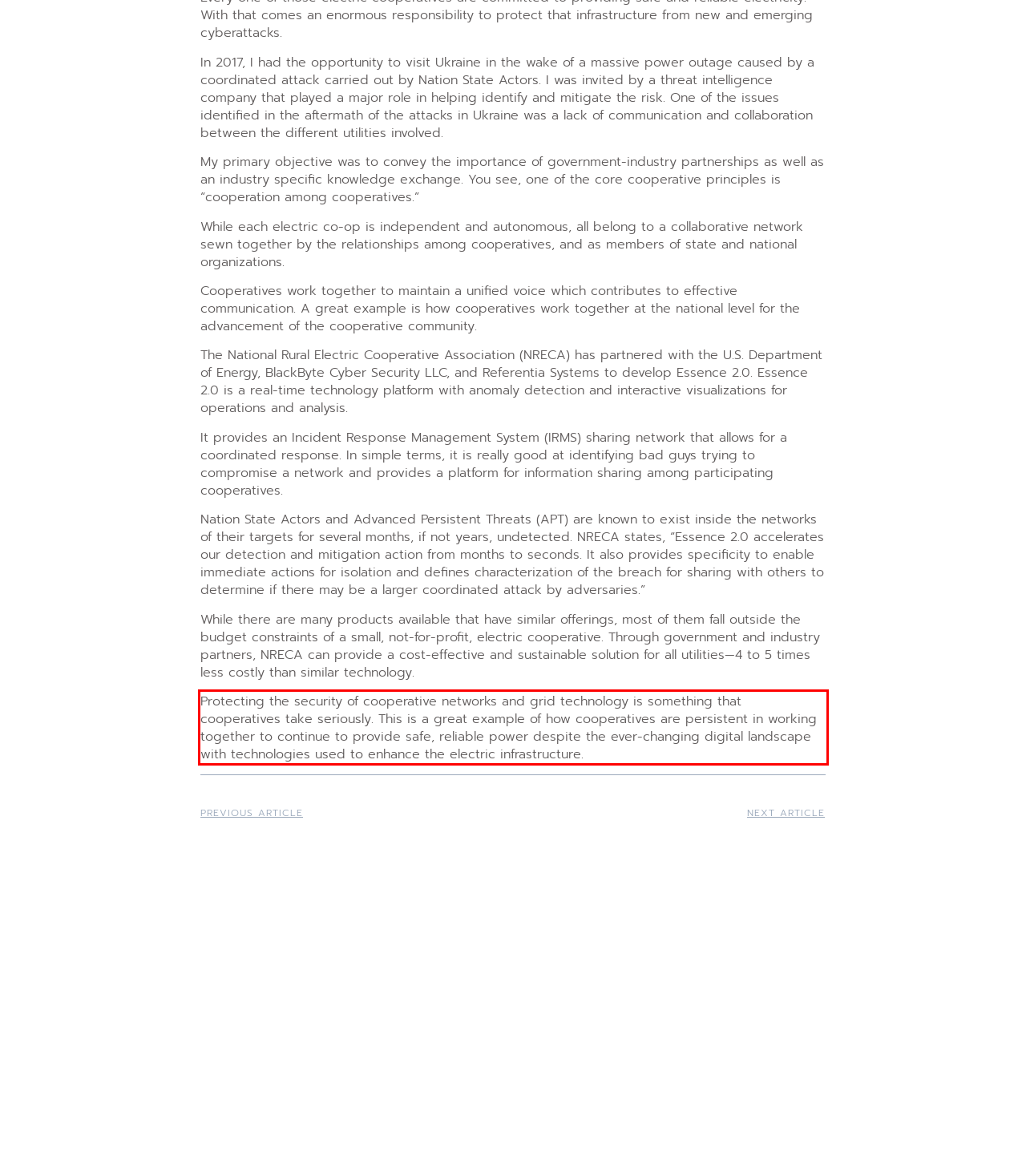In the given screenshot, locate the red bounding box and extract the text content from within it.

Protecting the security of cooperative networks and grid technology is something that cooperatives take seriously. This is a great example of how cooperatives are persistent in working together to continue to provide safe, reliable power despite the ever-changing digital landscape with technologies used to enhance the electric infrastructure.